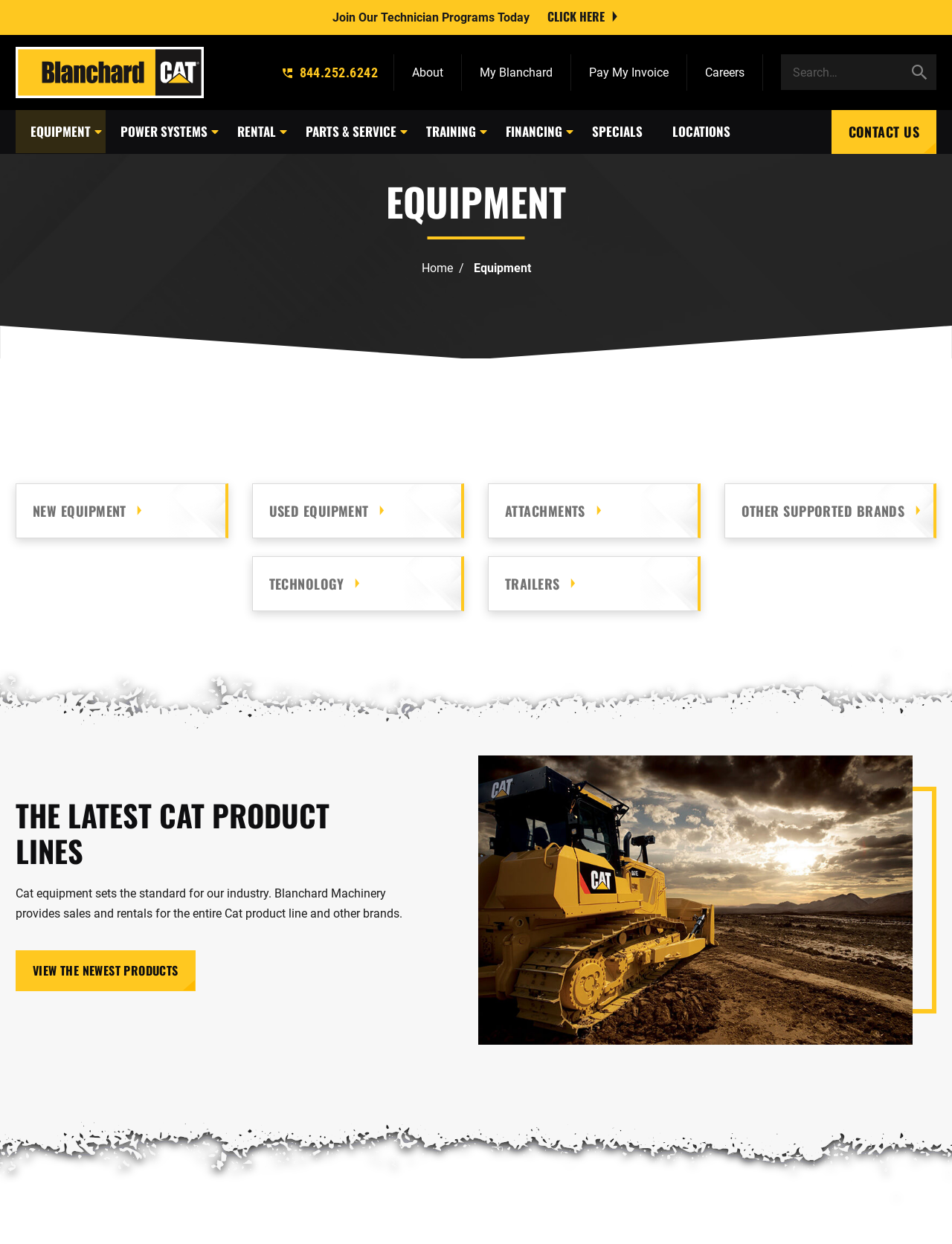Analyze the image and answer the question with as much detail as possible: 
What is the purpose of the search box?

The purpose of the search box is obtained from the textbox 'Search…' with the bounding box coordinates [0.82, 0.041, 0.984, 0.07] and the button '' with the same coordinates, indicating that it is a search function to find equipment on the website.